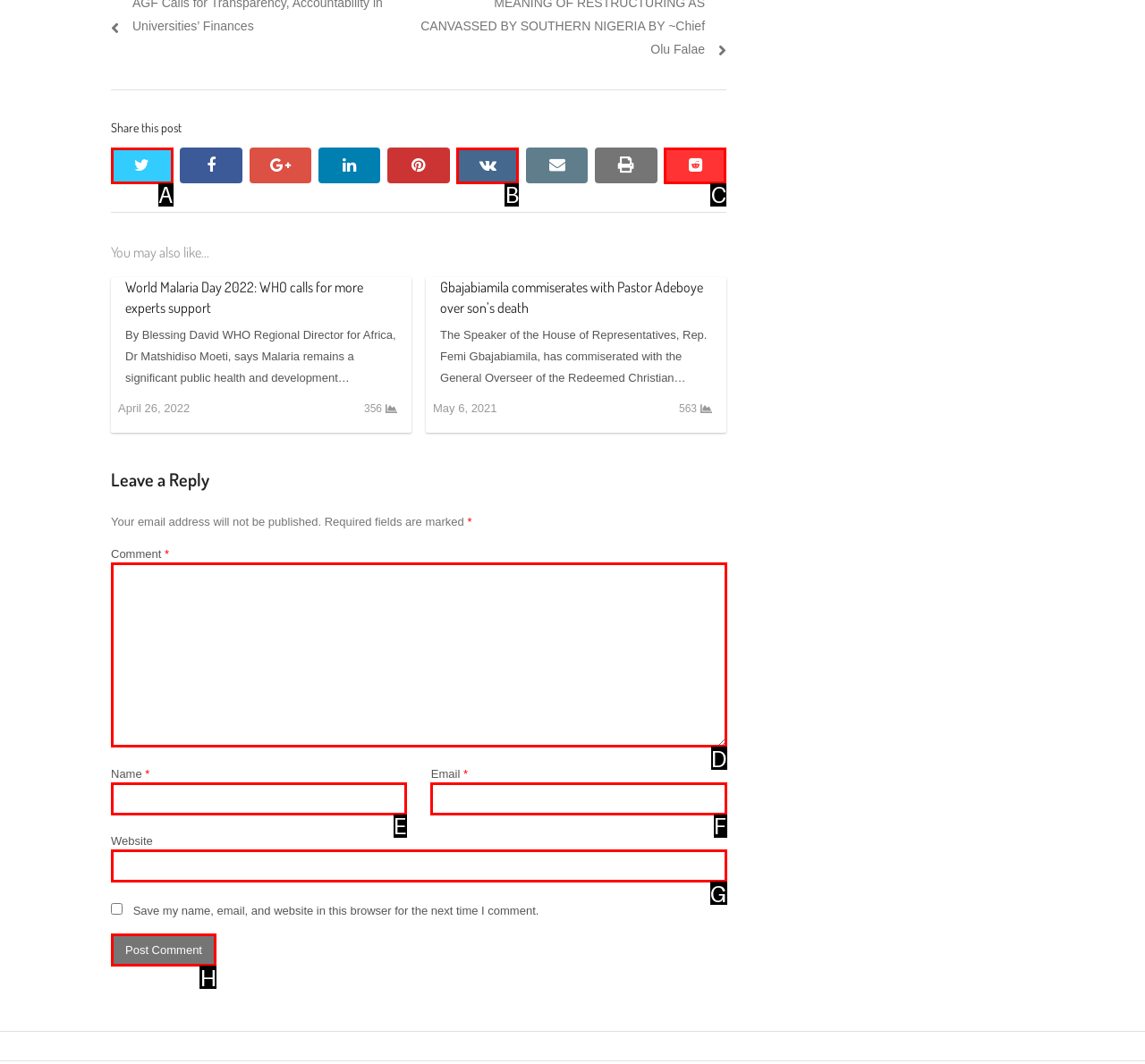Determine the UI element that matches the description: Testimonials and Success Stories
Answer with the letter from the given choices.

None